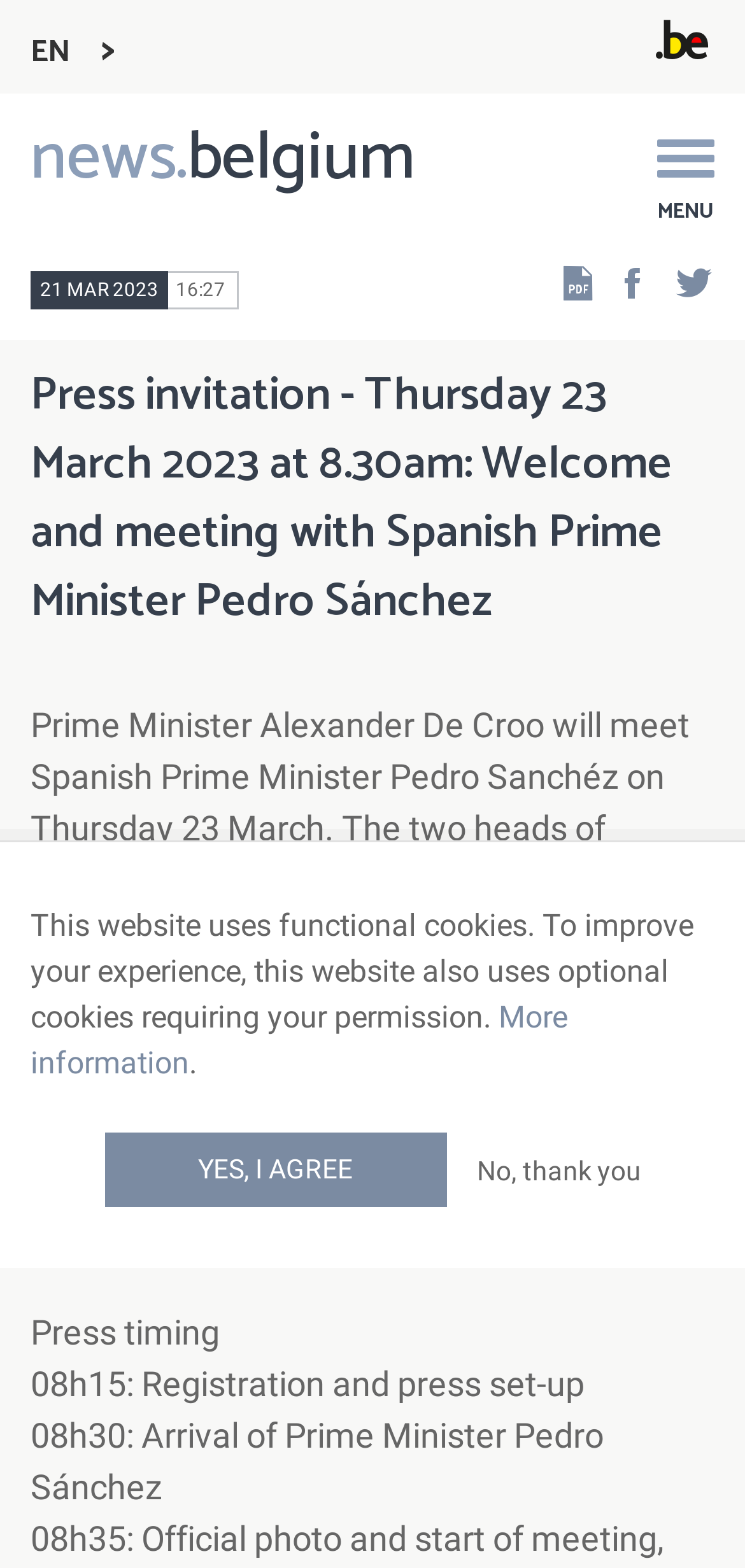Using the webpage screenshot, find the UI element described by Yes, I agree. Provide the bounding box coordinates in the format (top-left x, top-left y, bottom-right x, bottom-right y), ensuring all values are floating point numbers between 0 and 1.

[0.14, 0.722, 0.599, 0.77]